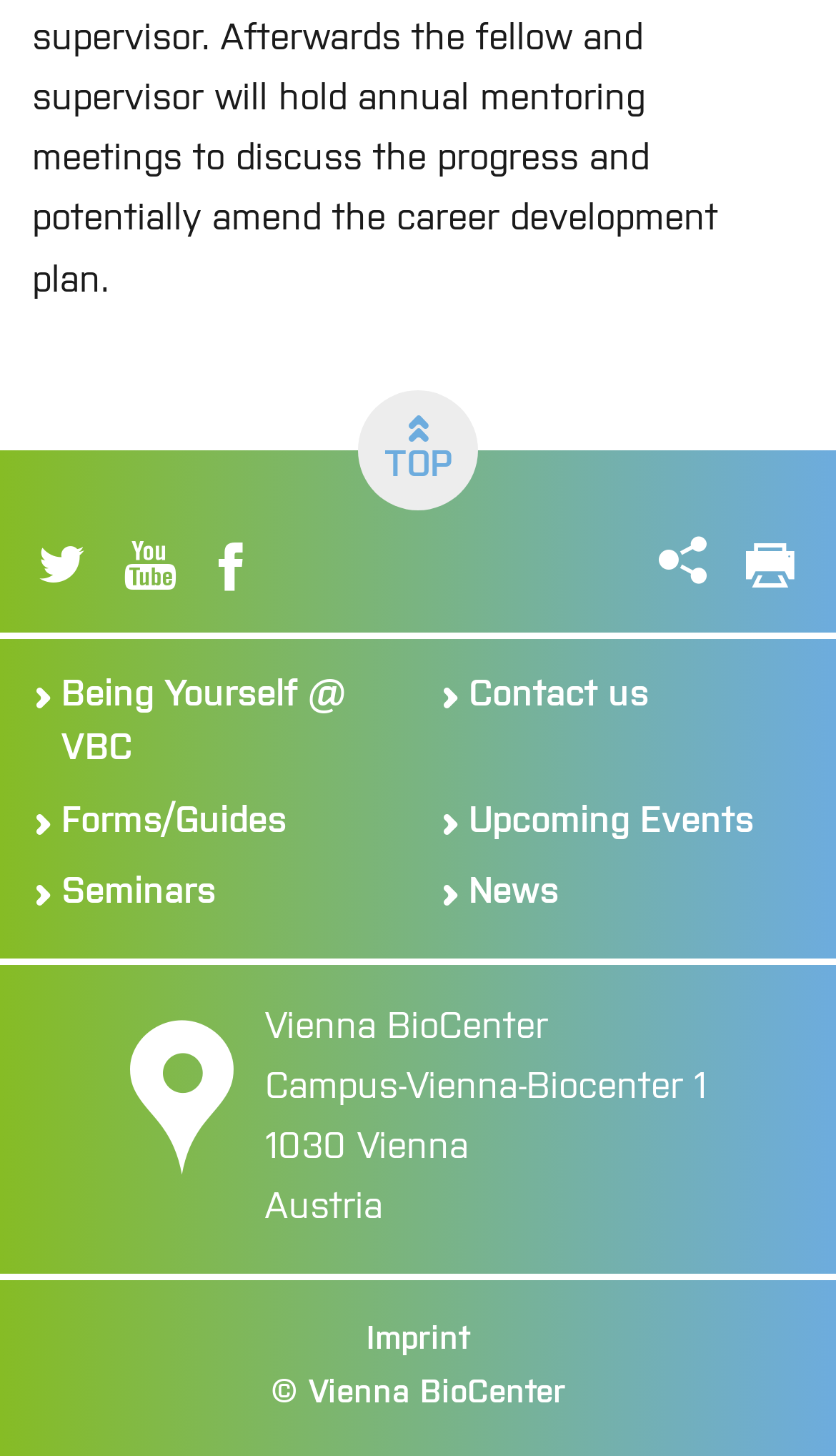Can you specify the bounding box coordinates of the area that needs to be clicked to fulfill the following instruction: "Click on the Contact us link"?

[0.5, 0.459, 0.802, 0.497]